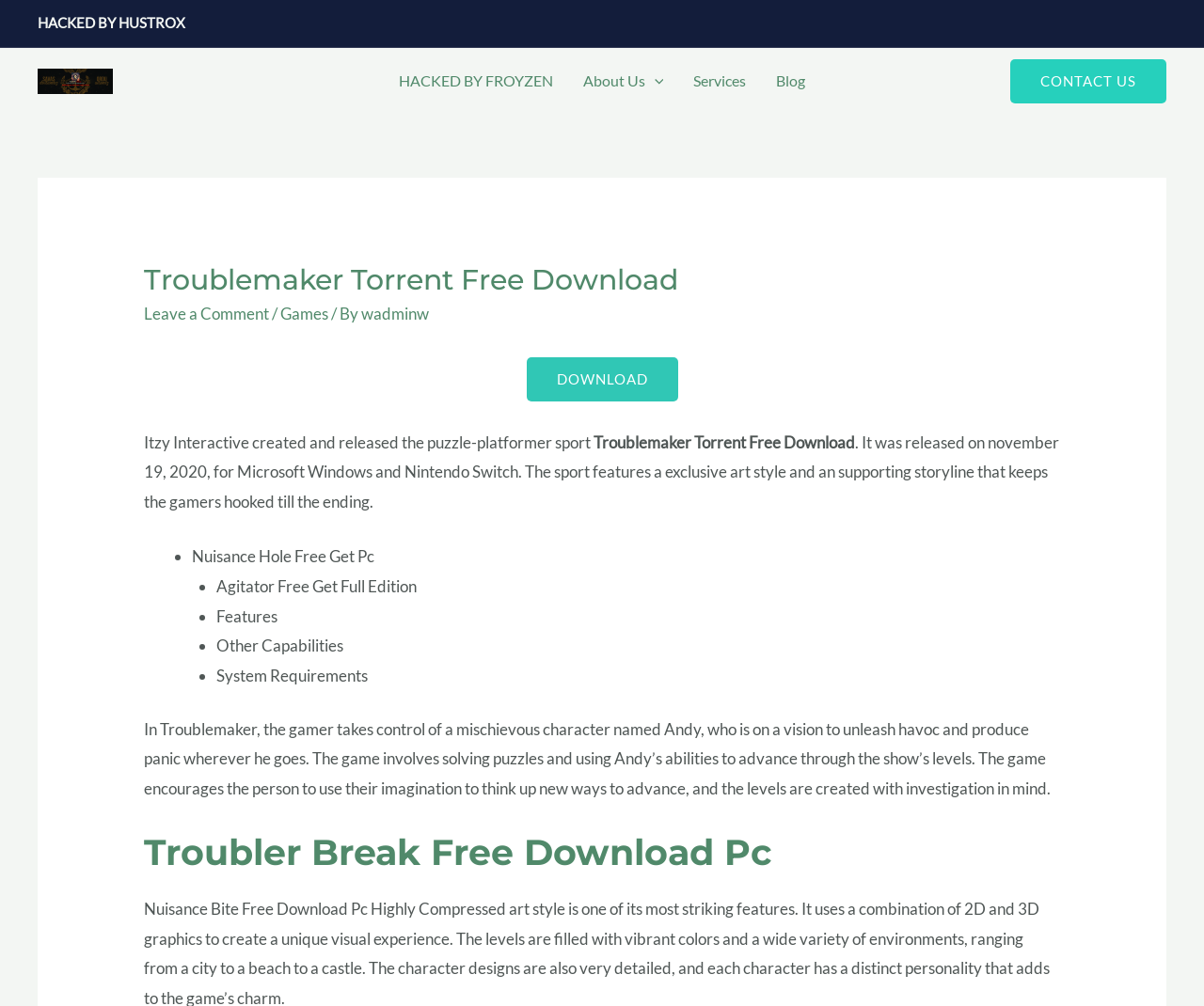What is the character's name in the game?
Please answer using one word or phrase, based on the screenshot.

Andy